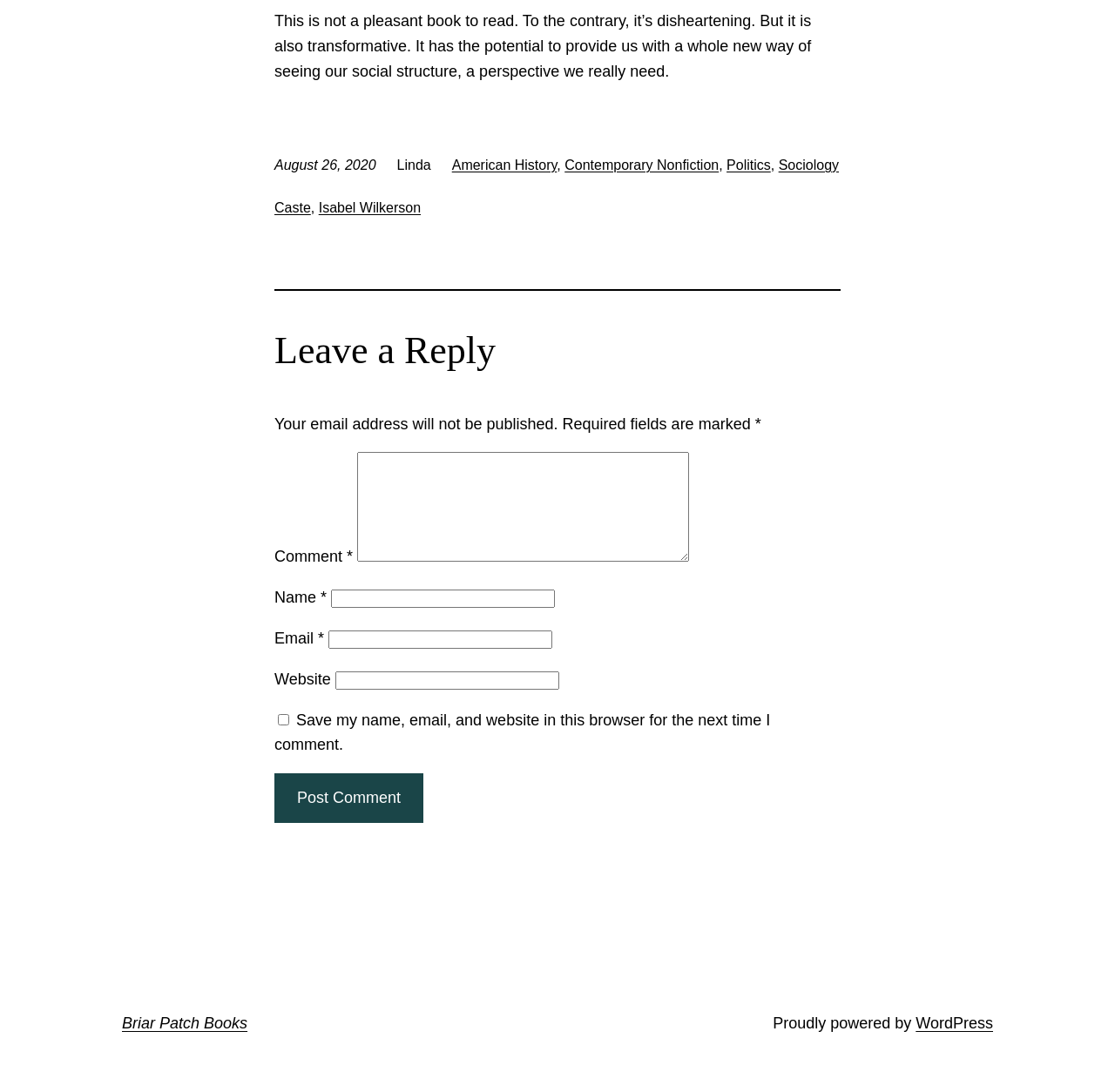Please answer the following question using a single word or phrase: 
Who wrote the book?

Isabel Wilkerson